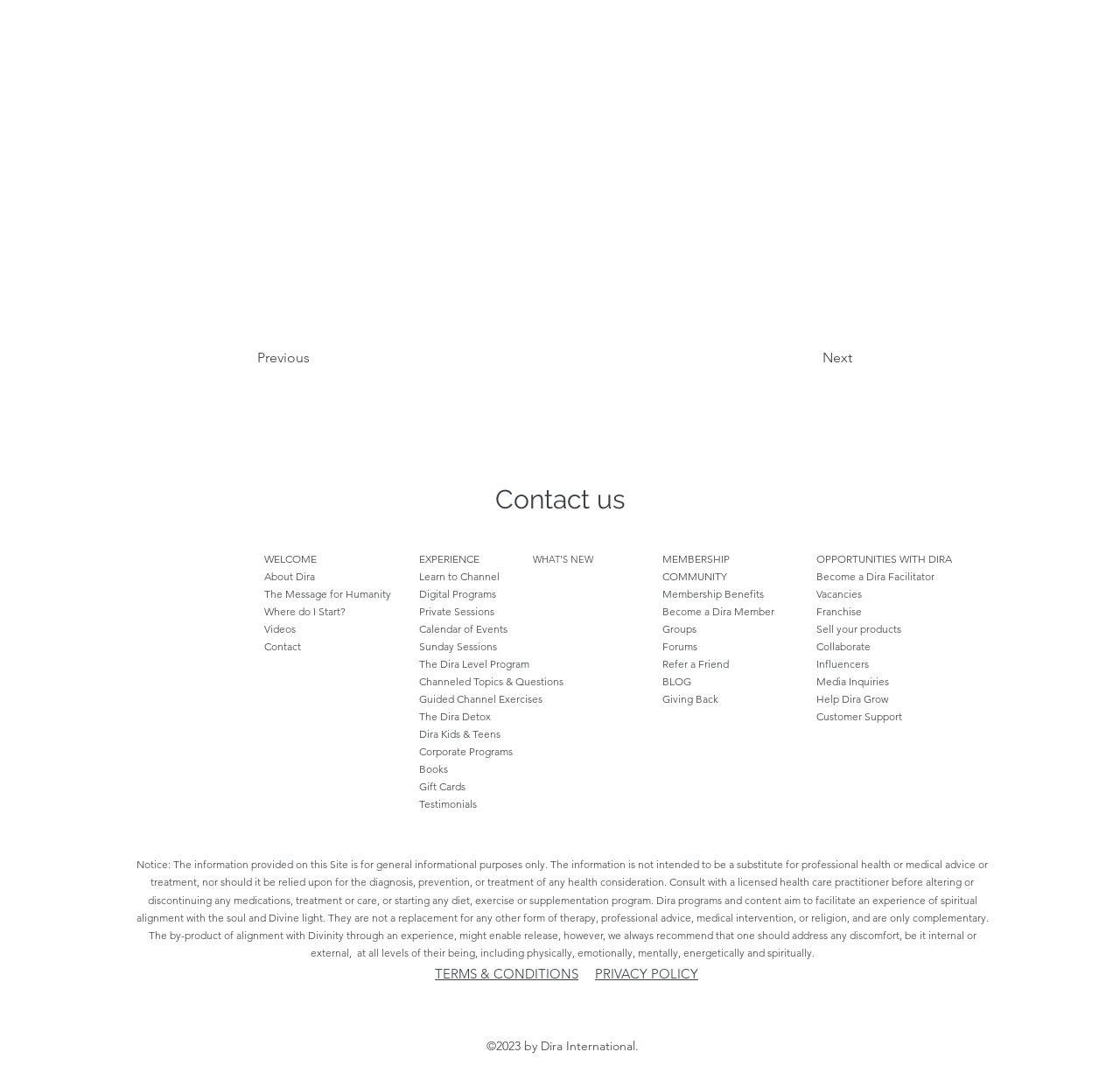Please specify the bounding box coordinates of the region to click in order to perform the following instruction: "Click the 'Previous' button".

[0.23, 0.32, 0.333, 0.353]